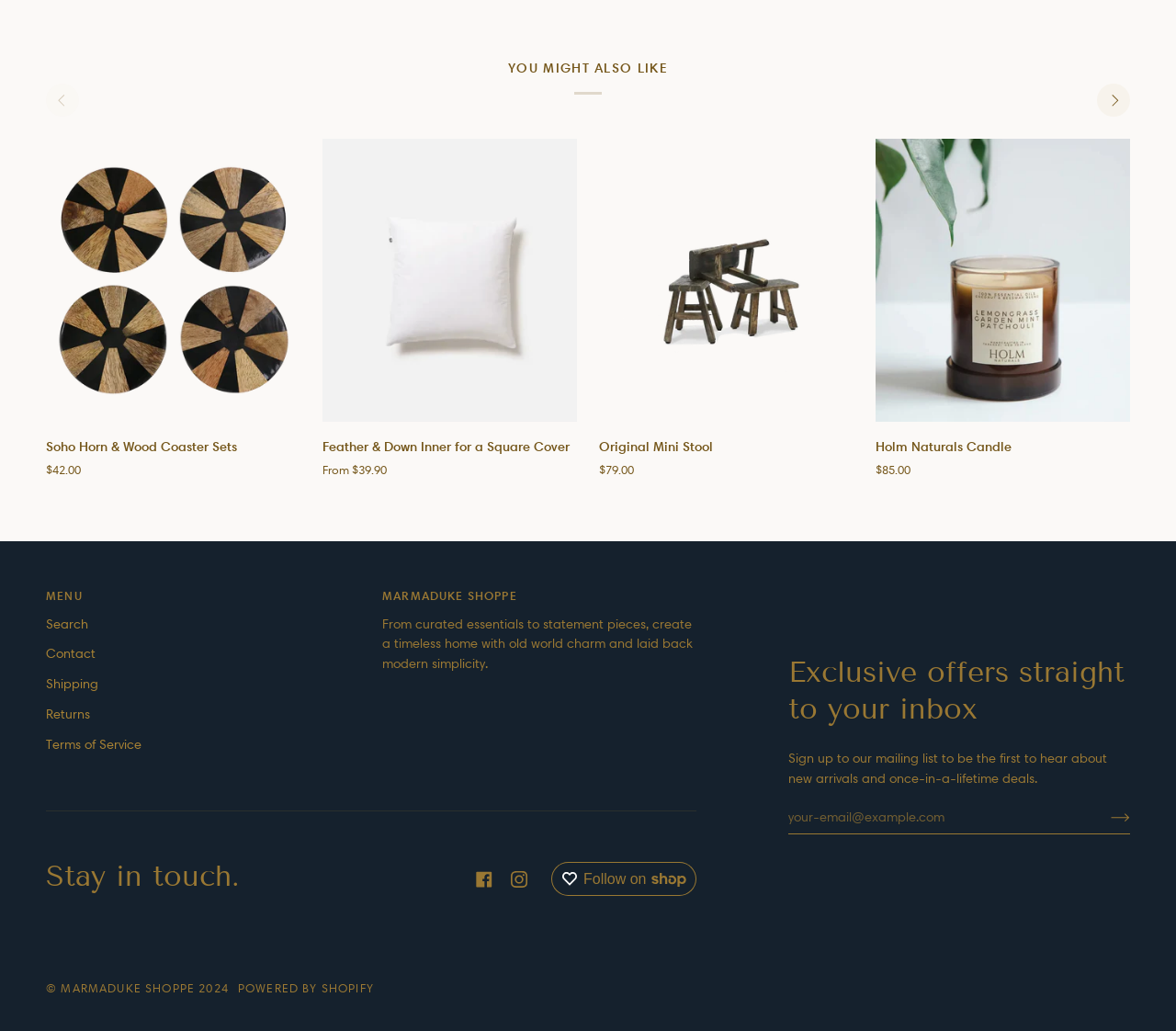Identify the bounding box for the UI element that is described as follows: "Next".

[0.933, 0.081, 0.961, 0.113]